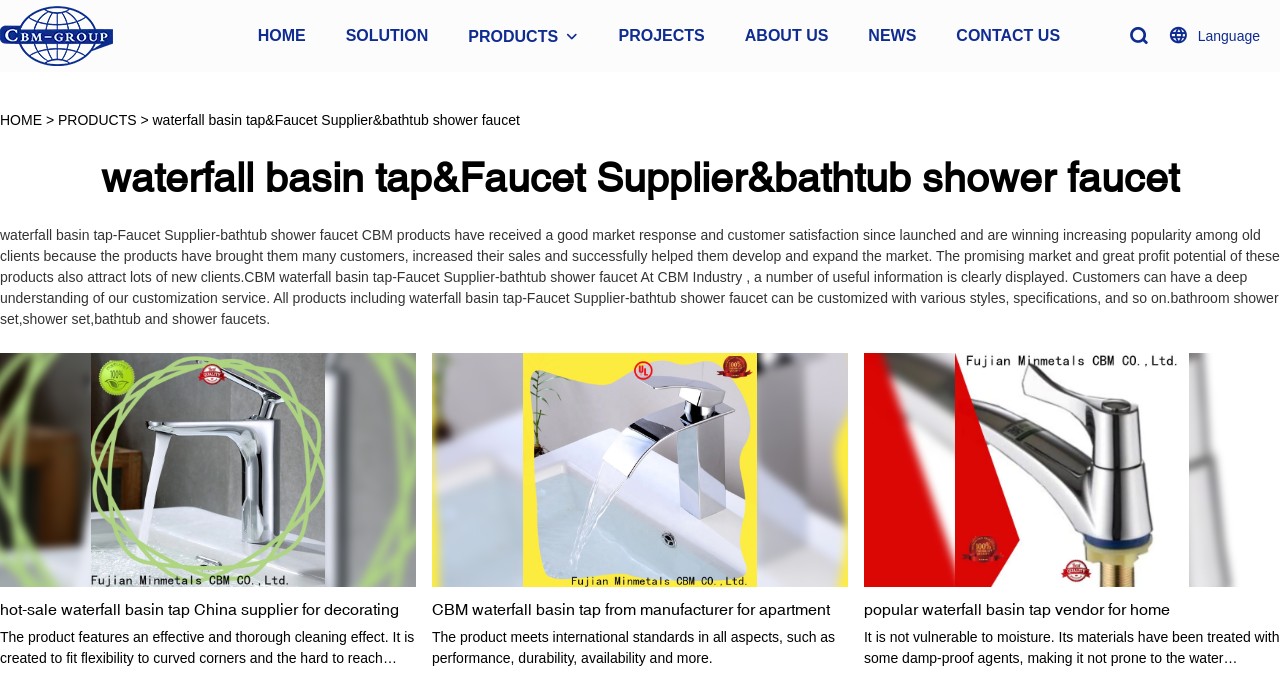What is the title or heading displayed on the webpage?

waterfall basin tap&Faucet Supplier&bathtub shower faucet